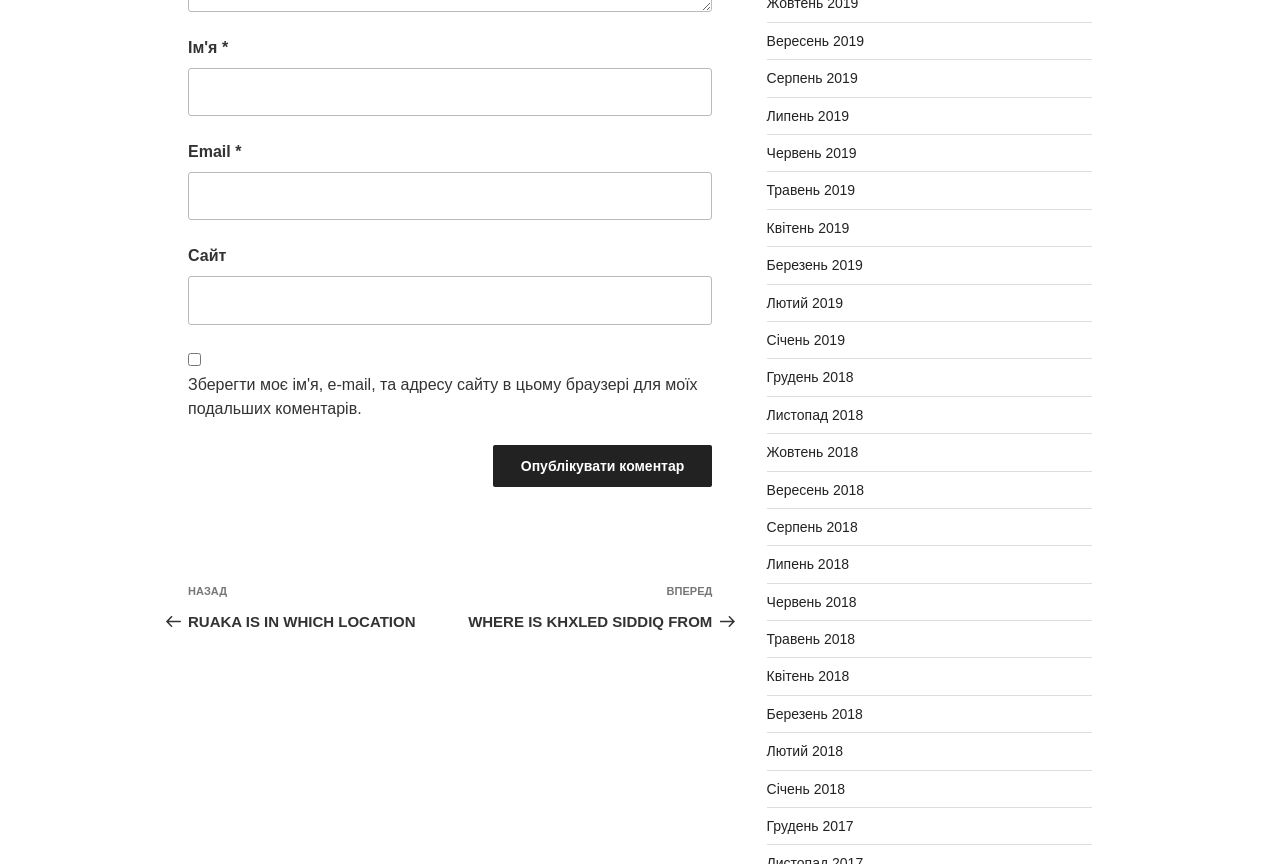Please identify the bounding box coordinates of the region to click in order to complete the given instruction: "Click the publish comment button". The coordinates should be four float numbers between 0 and 1, i.e., [left, top, right, bottom].

[0.385, 0.515, 0.556, 0.563]